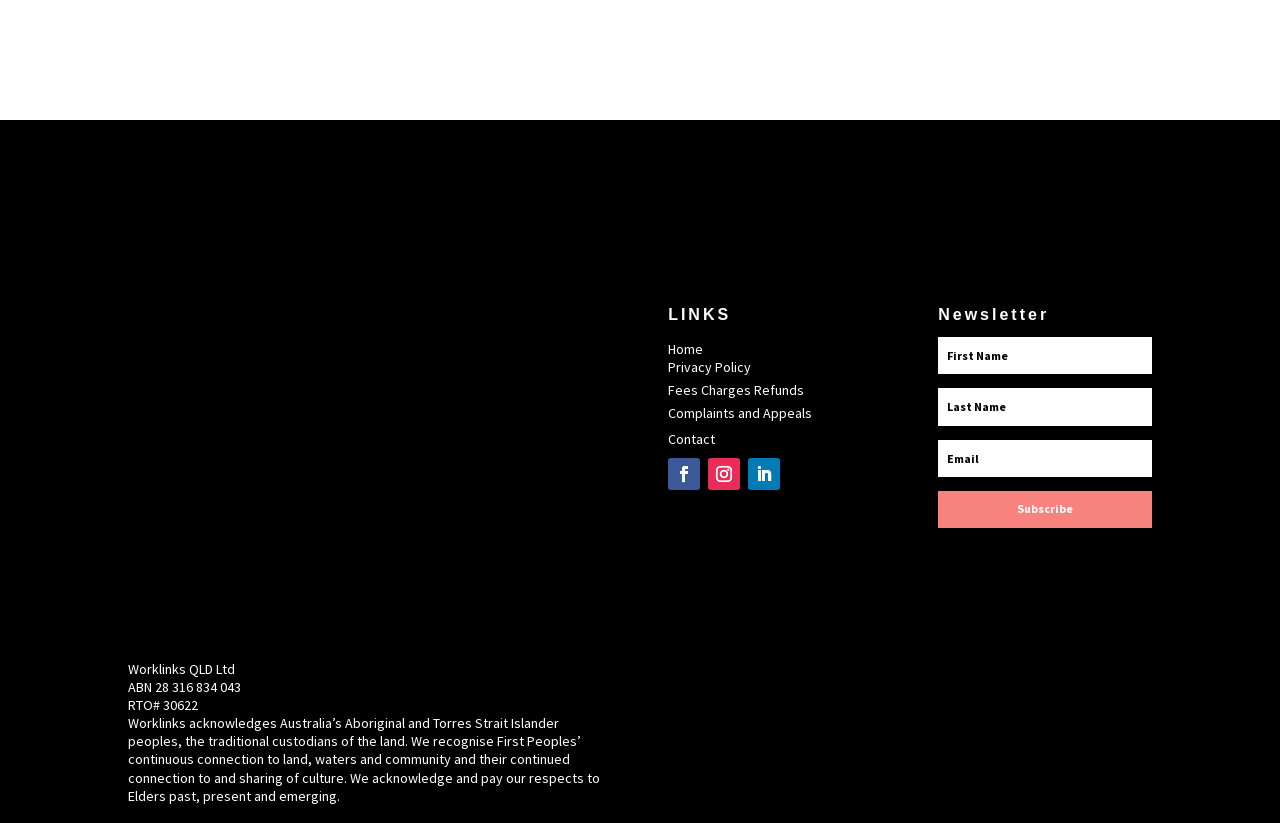Identify the bounding box coordinates necessary to click and complete the given instruction: "View privacy policy".

[0.522, 0.435, 0.587, 0.456]